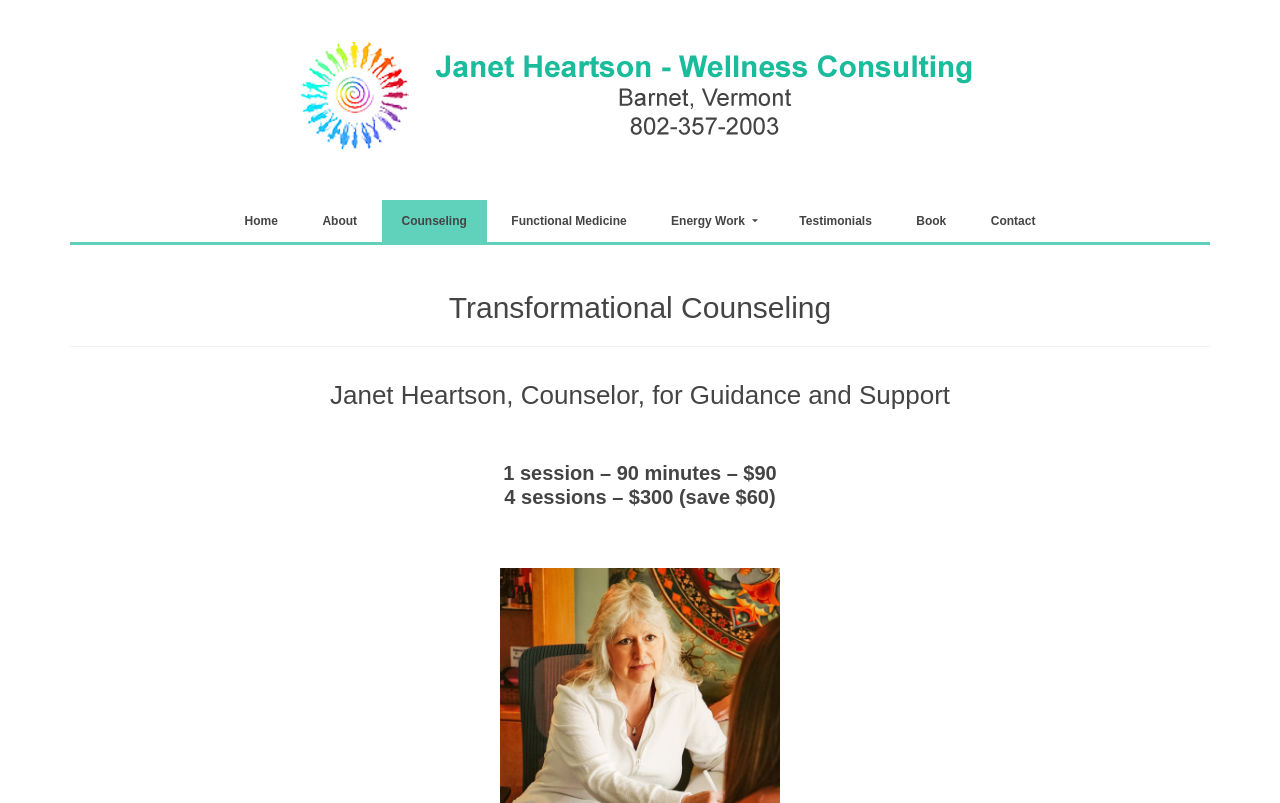Find the bounding box coordinates of the clickable element required to execute the following instruction: "Learn about 'Counseling' services". Provide the coordinates as four float numbers between 0 and 1, i.e., [left, top, right, bottom].

[0.298, 0.249, 0.38, 0.301]